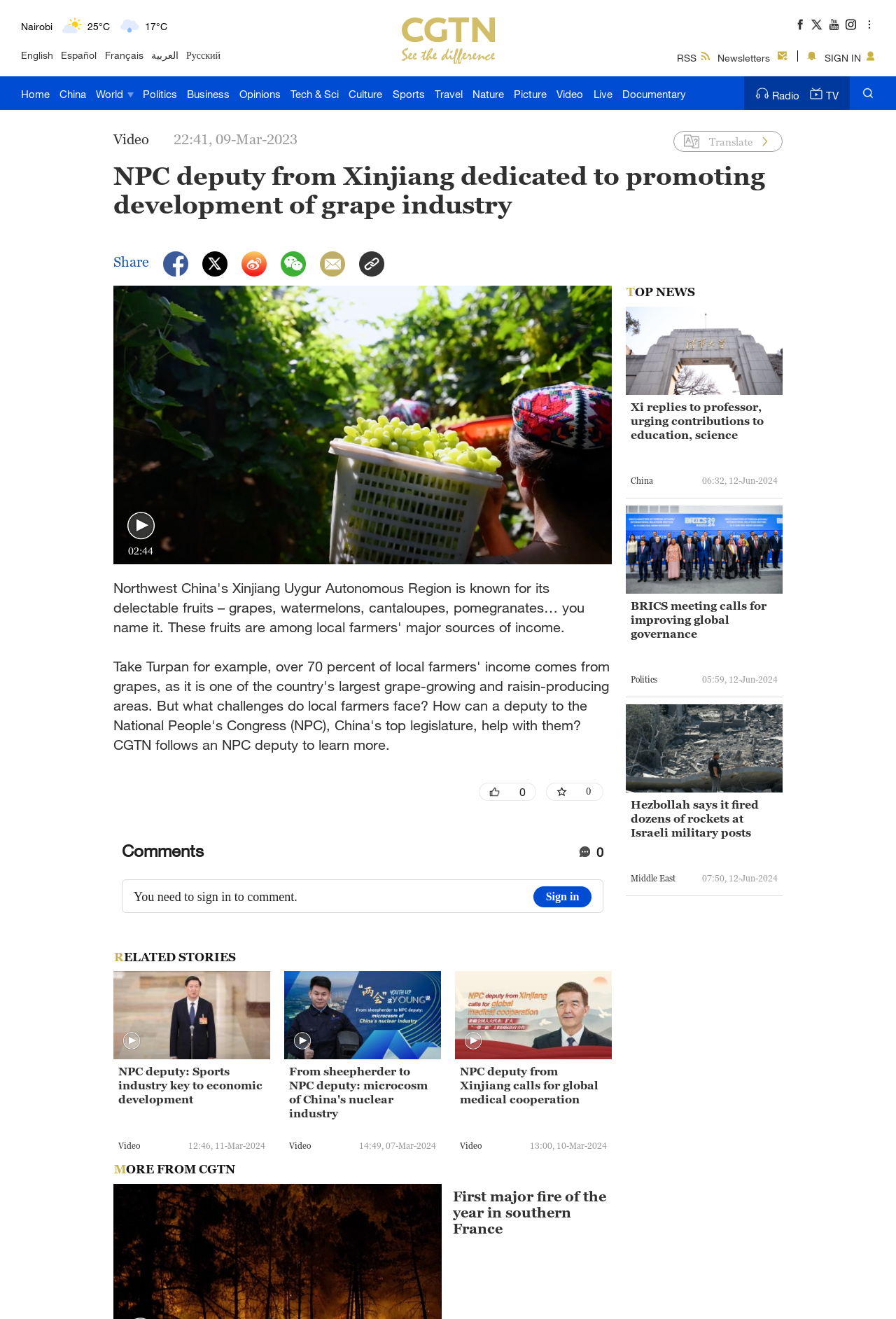Respond to the question below with a single word or phrase:
What is the weather condition in Sydney?

Cloudy